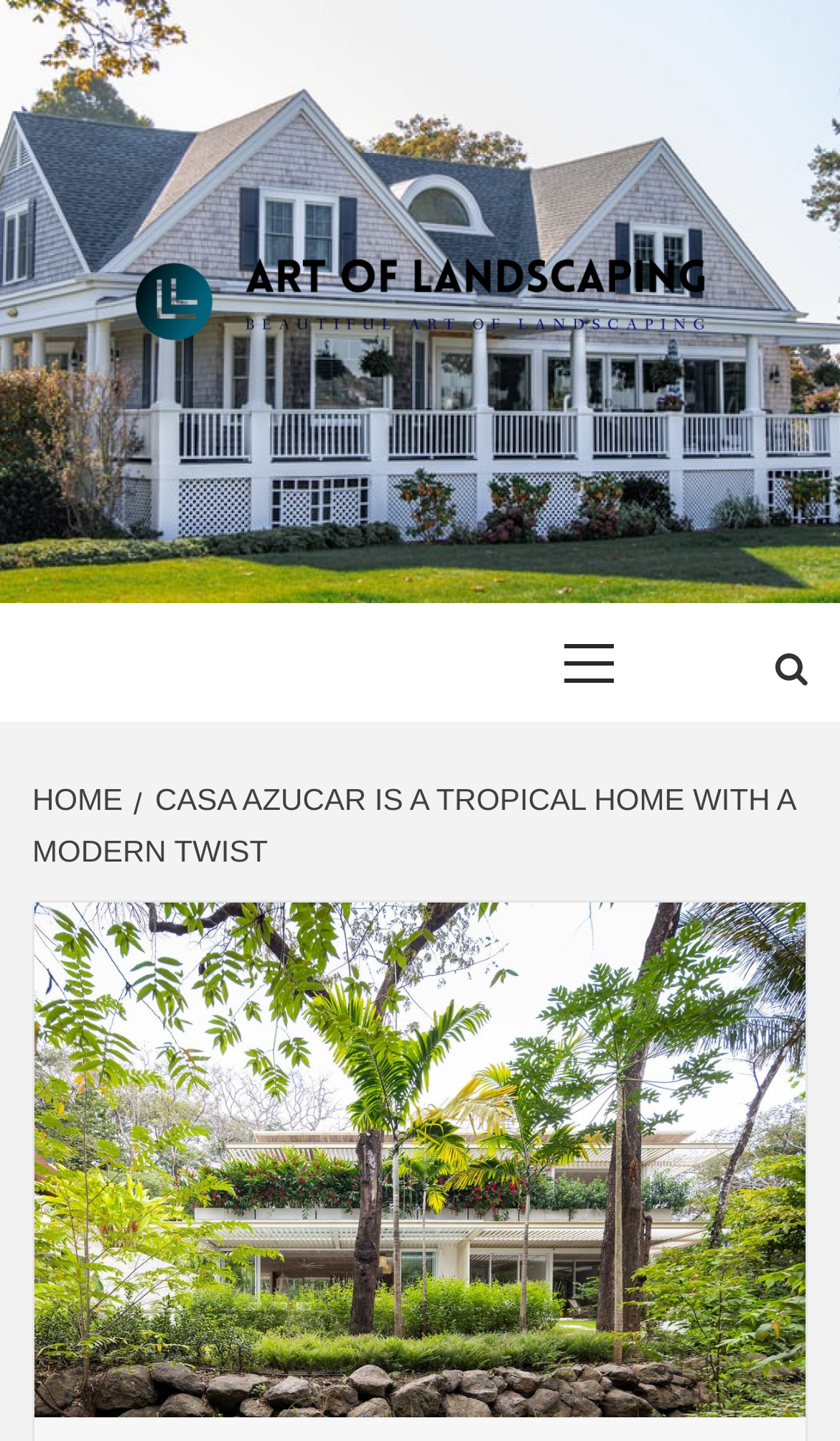Please provide a one-word or short phrase answer to the question:
What is the icon next to the Primary Menu?

uf002